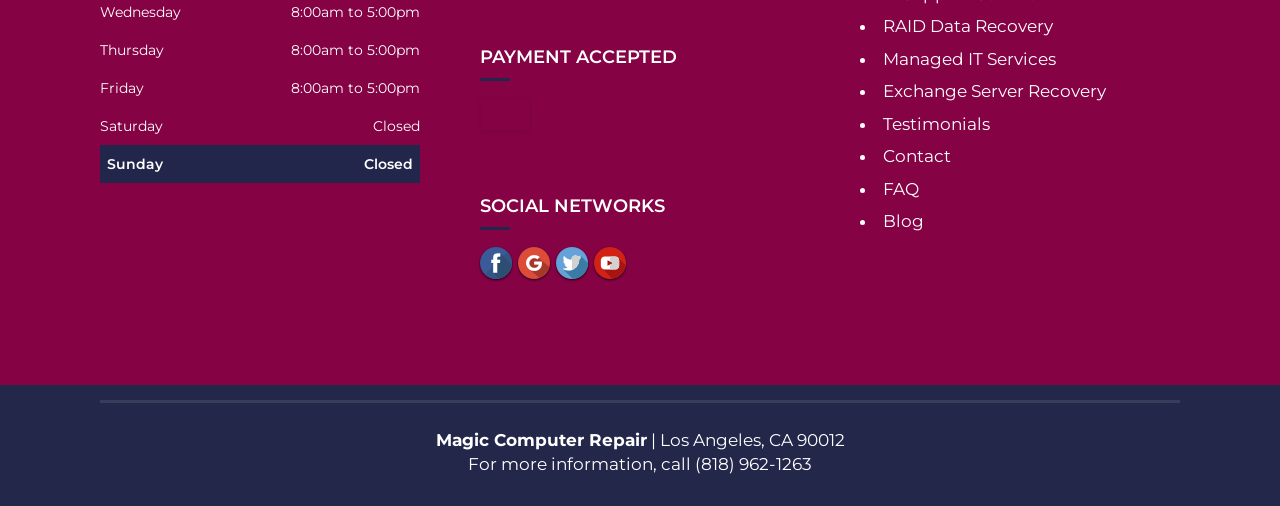Please give the bounding box coordinates of the area that should be clicked to fulfill the following instruction: "Go to the RAID Data Recovery page". The coordinates should be in the format of four float numbers from 0 to 1, i.e., [left, top, right, bottom].

[0.69, 0.032, 0.822, 0.072]